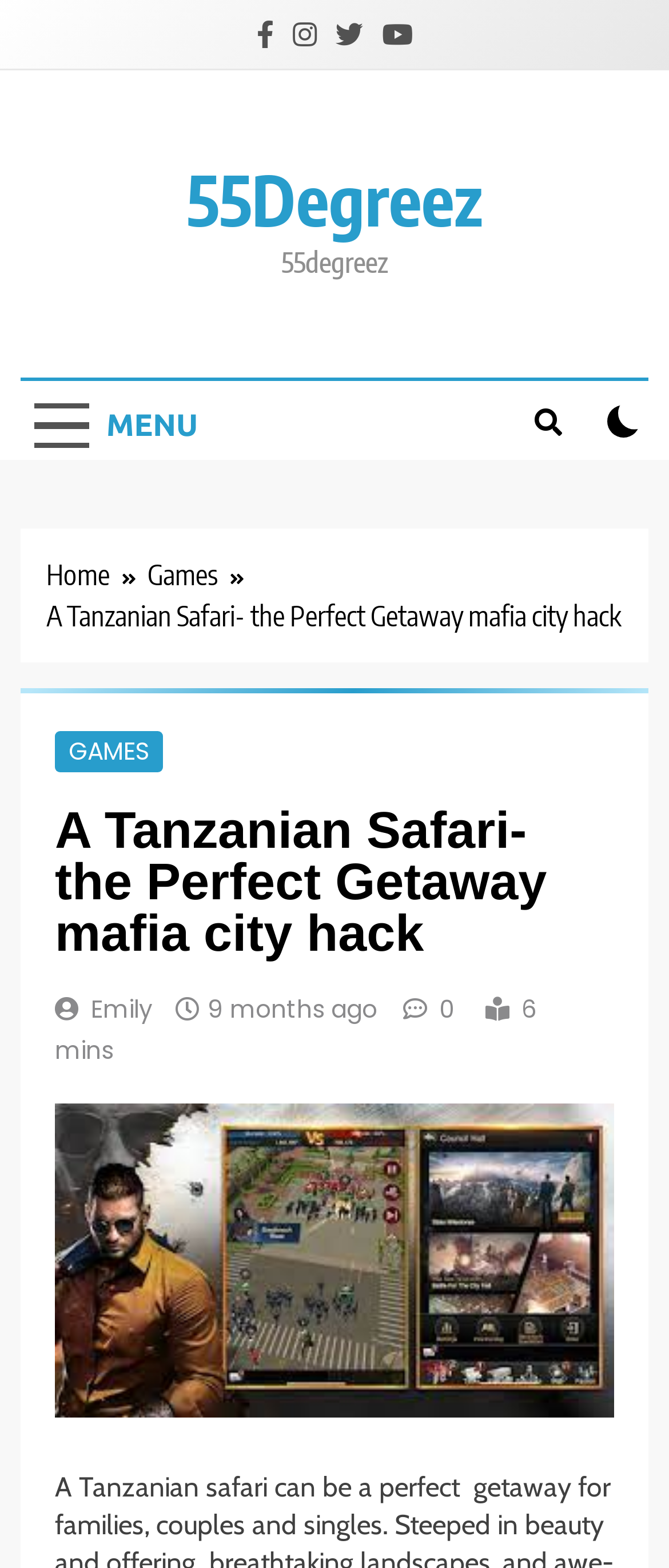Give a short answer to this question using one word or a phrase:
What type of content is available on the webpage?

Safari information